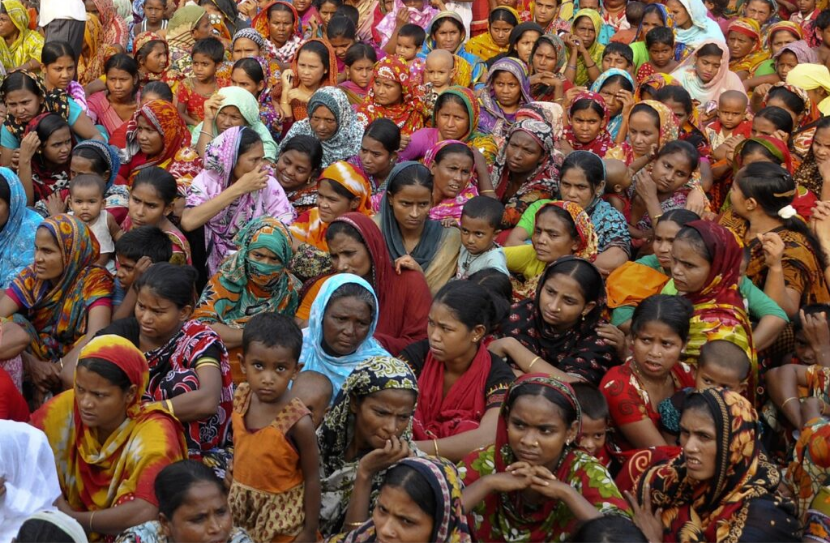Who are often at the forefront of discussions and demonstrations?
Answer the question with a single word or phrase by looking at the picture.

Women